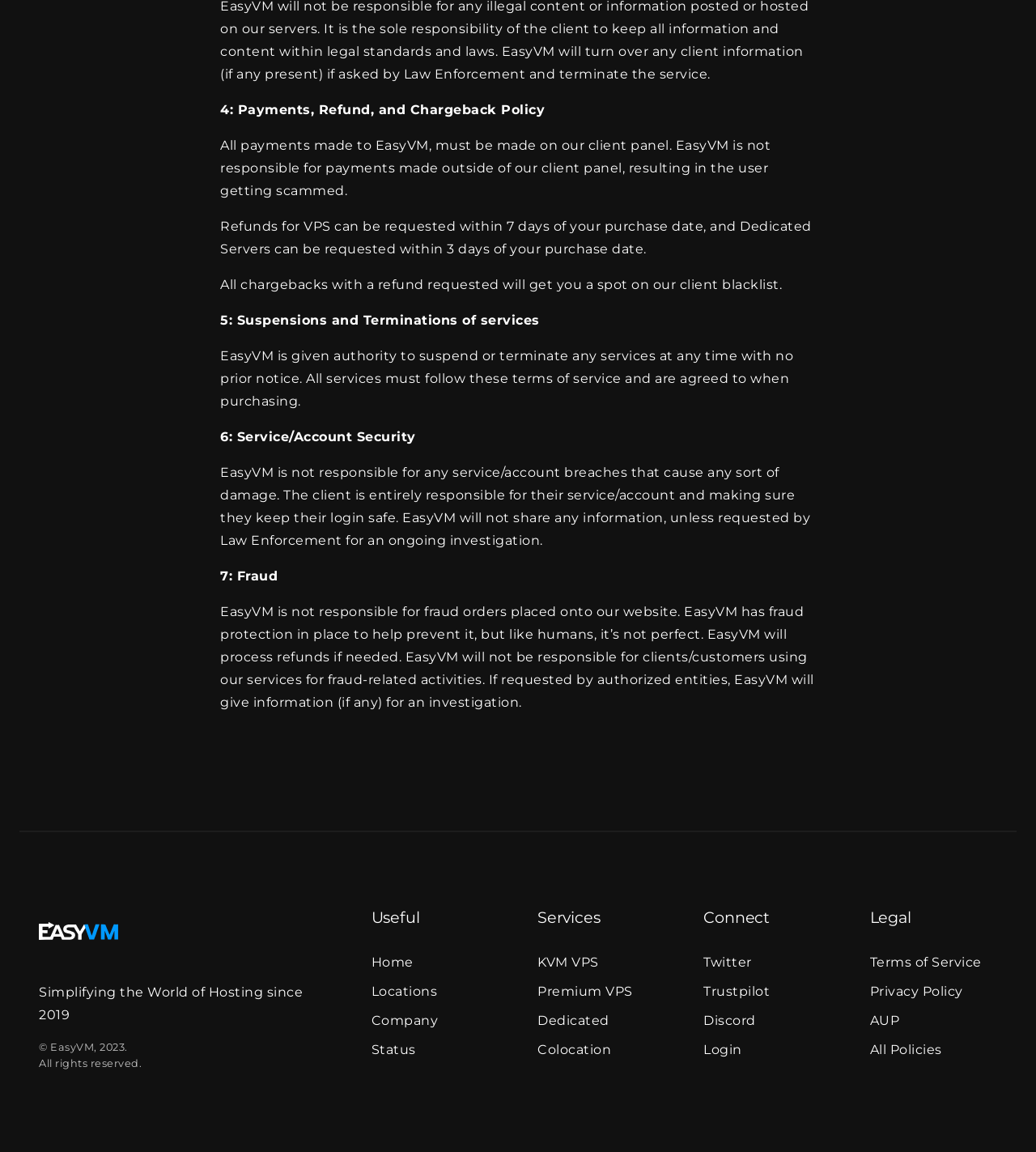Identify the bounding box for the UI element described as: "Login". Ensure the coordinates are four float numbers between 0 and 1, formatted as [left, top, right, bottom].

[0.679, 0.904, 0.716, 0.918]